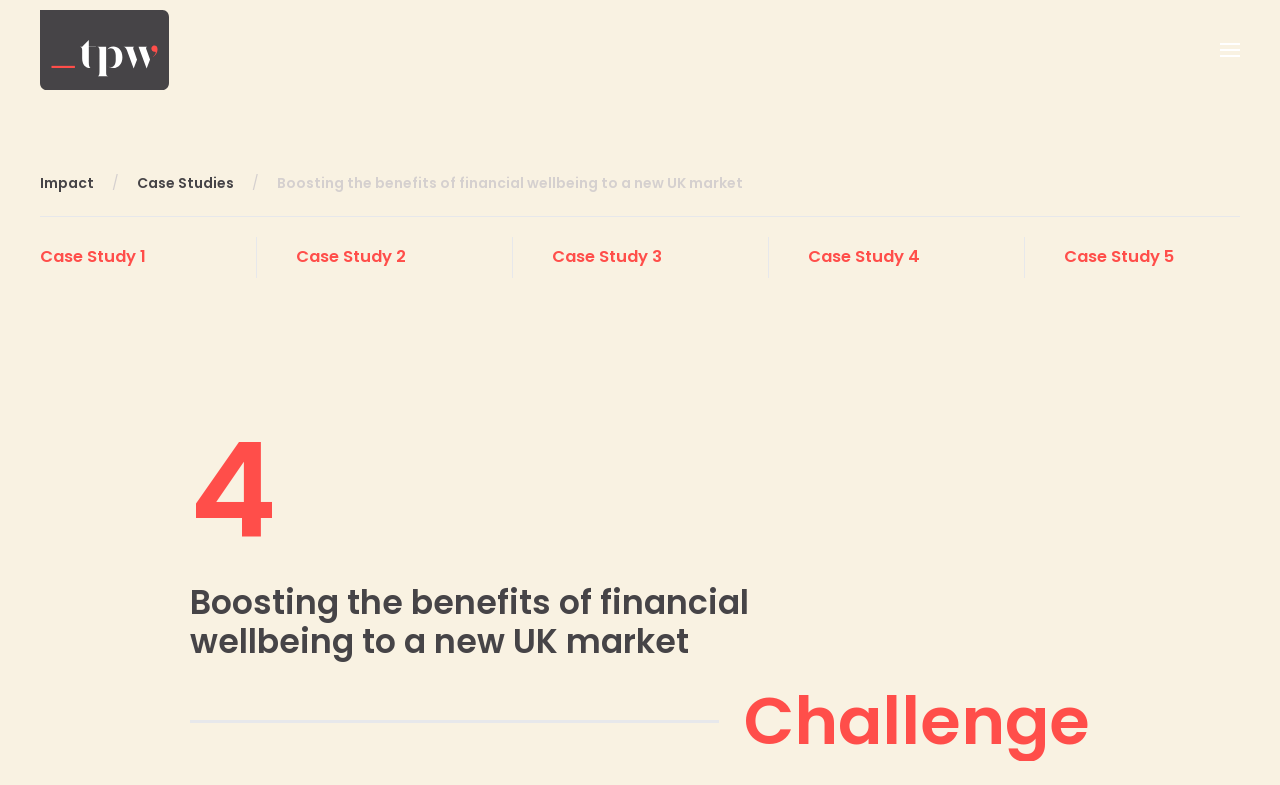Find the bounding box coordinates of the area to click in order to follow the instruction: "View 'Case Study 1'".

[0.031, 0.302, 0.169, 0.354]